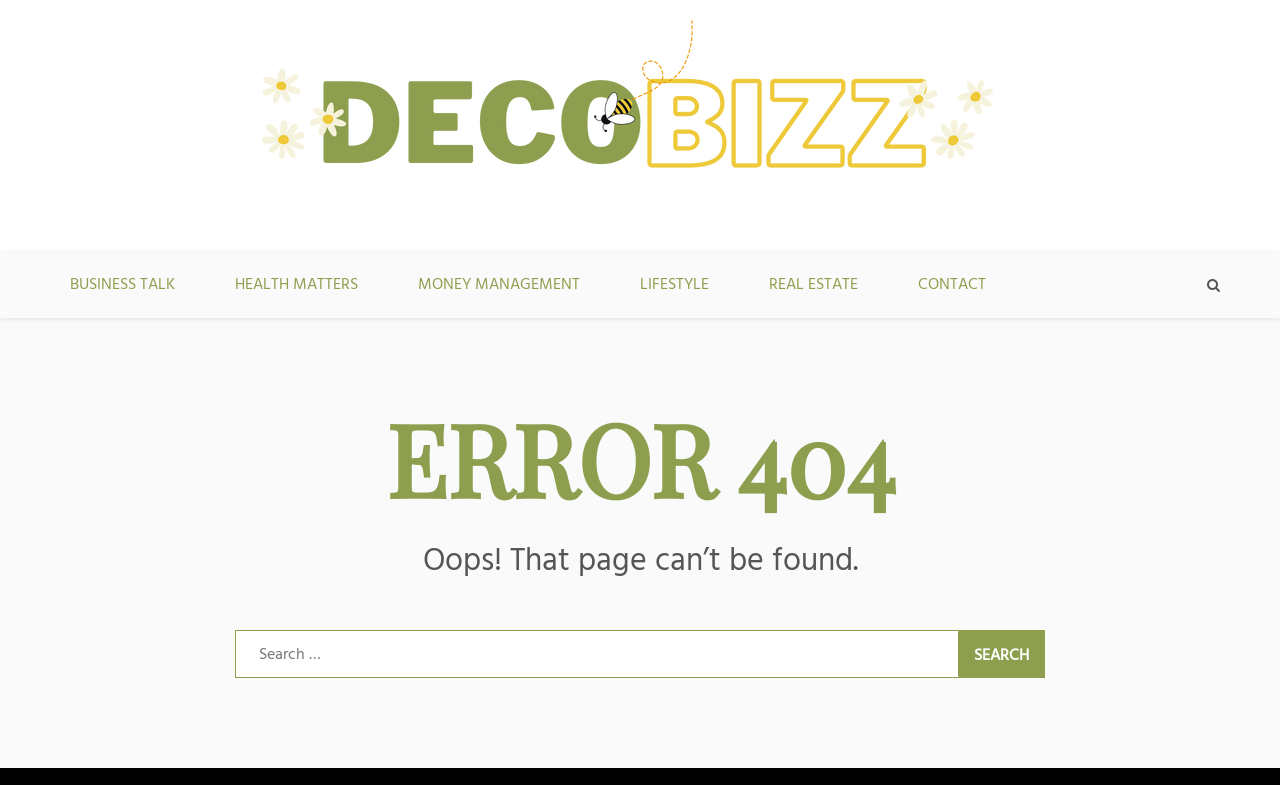Find the bounding box coordinates of the clickable area that will achieve the following instruction: "visit BUSINESS TALK page".

[0.031, 0.321, 0.16, 0.405]